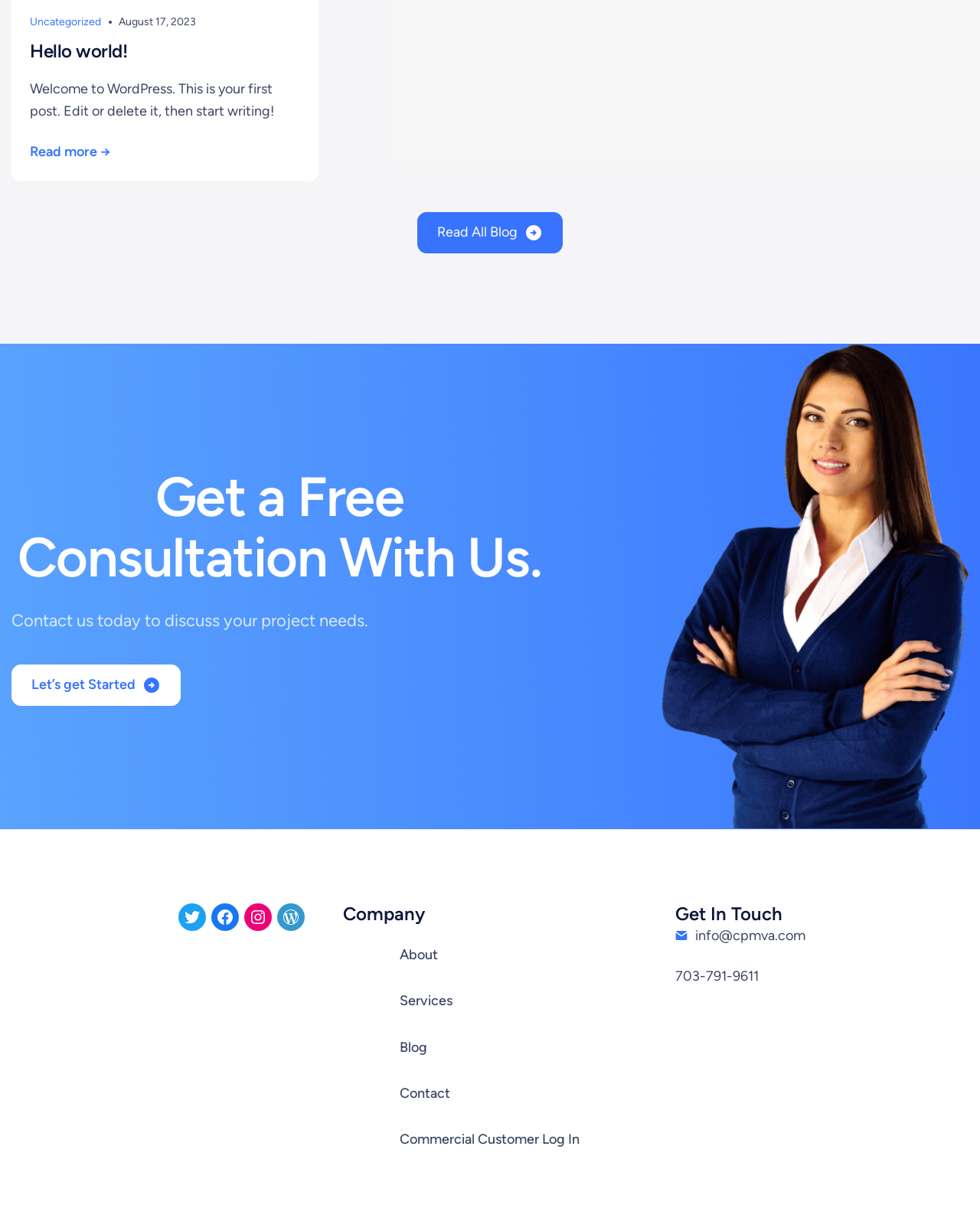Determine the bounding box coordinates of the clickable element to achieve the following action: 'Read more about the blog post'. Provide the coordinates as four float values between 0 and 1, formatted as [left, top, right, bottom].

[0.03, 0.116, 0.112, 0.134]